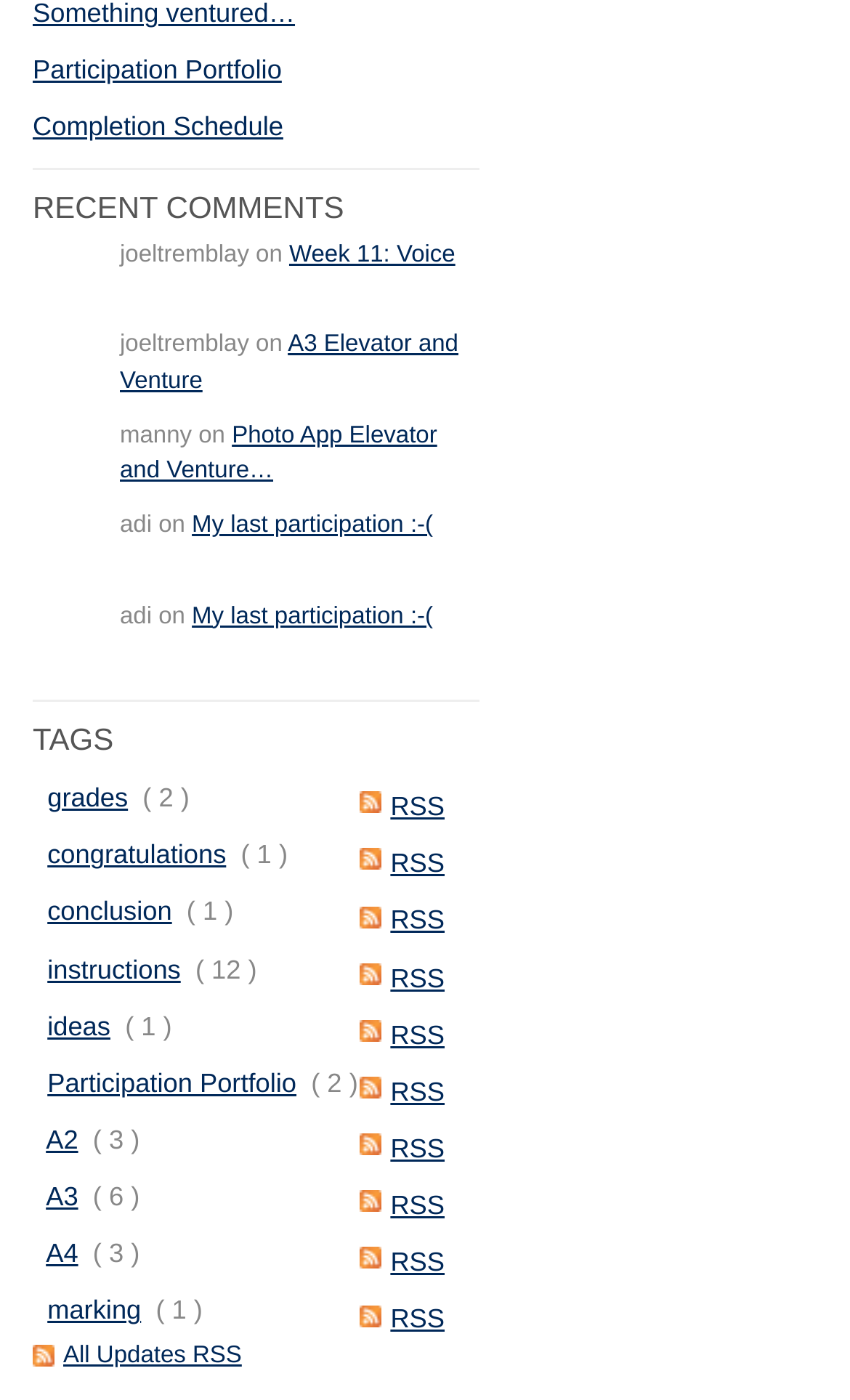Highlight the bounding box of the UI element that corresponds to this description: "My last participation :-(".

[0.226, 0.366, 0.509, 0.385]